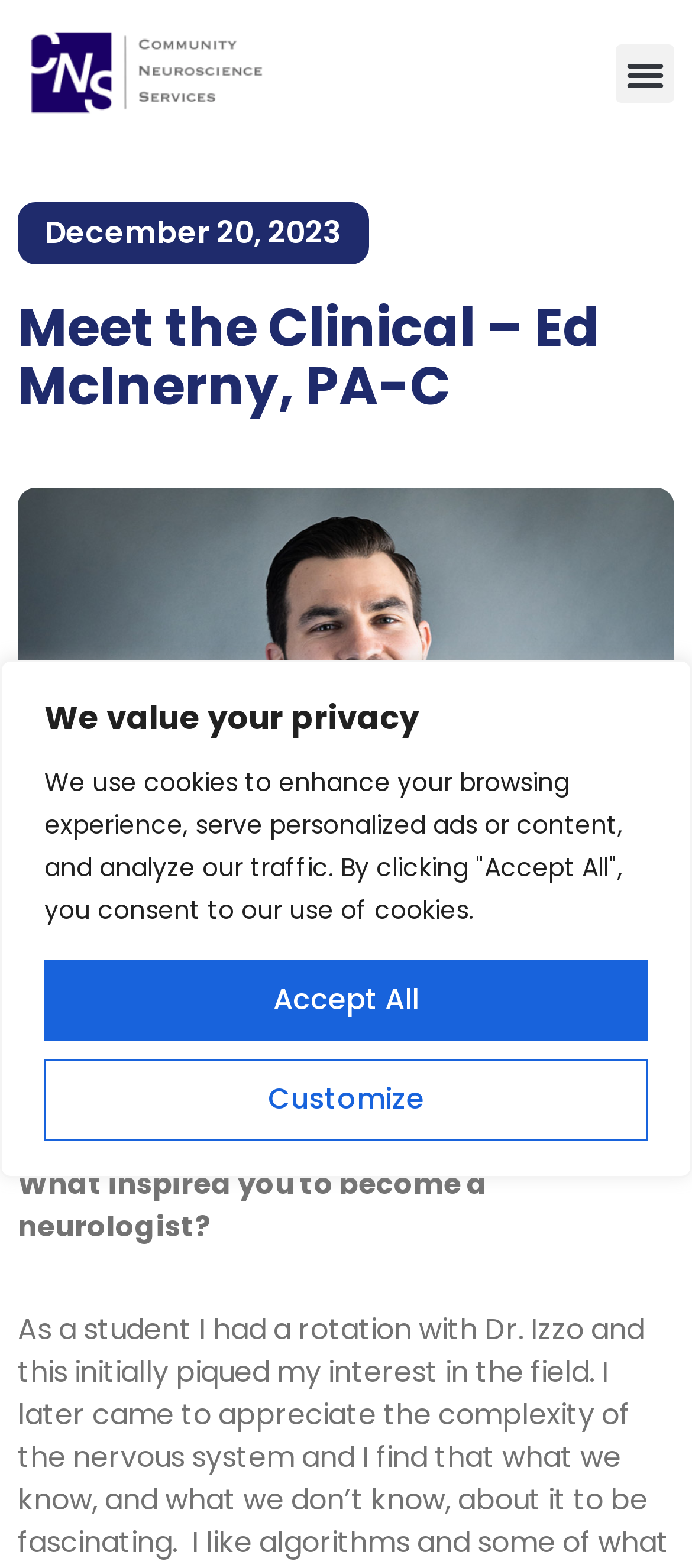Give a complete and precise description of the webpage's appearance.

The webpage is about introducing a clinical staff member, Ed McInerny, PA-C, a Physician Assistant at a neuro science office. At the top left of the page, there is a link with no text, possibly a logo or an icon. Below it, there is a heading that reads "Meet the Clinical – Ed McInerny, PA-C". 

On the top right, there is a menu toggle button. Below the heading, there is a paragraph of text that describes Ed McInerny, stating that he sees patients out of the Worcester location. 

Further down, there is a question "What inspired you to become a neurologist?" which is likely the start of an interview or a Q&A session with Ed McInerny. 

At the bottom of the page, there is a notice about cookies and privacy, with two buttons, "Customize" and "Accept All", allowing users to manage their cookie preferences.